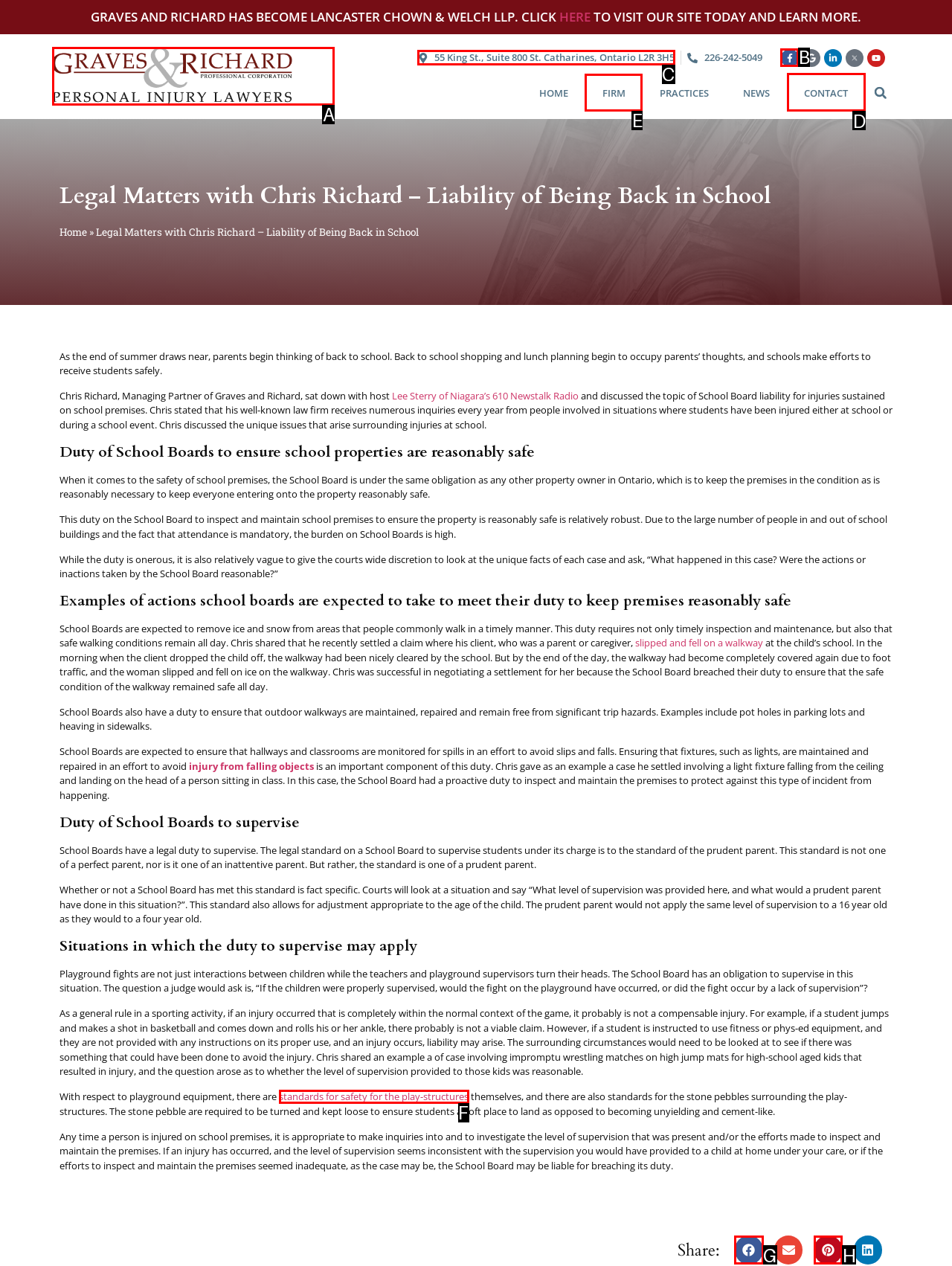Indicate the HTML element to be clicked to accomplish this task: Contact the firm Respond using the letter of the correct option.

D